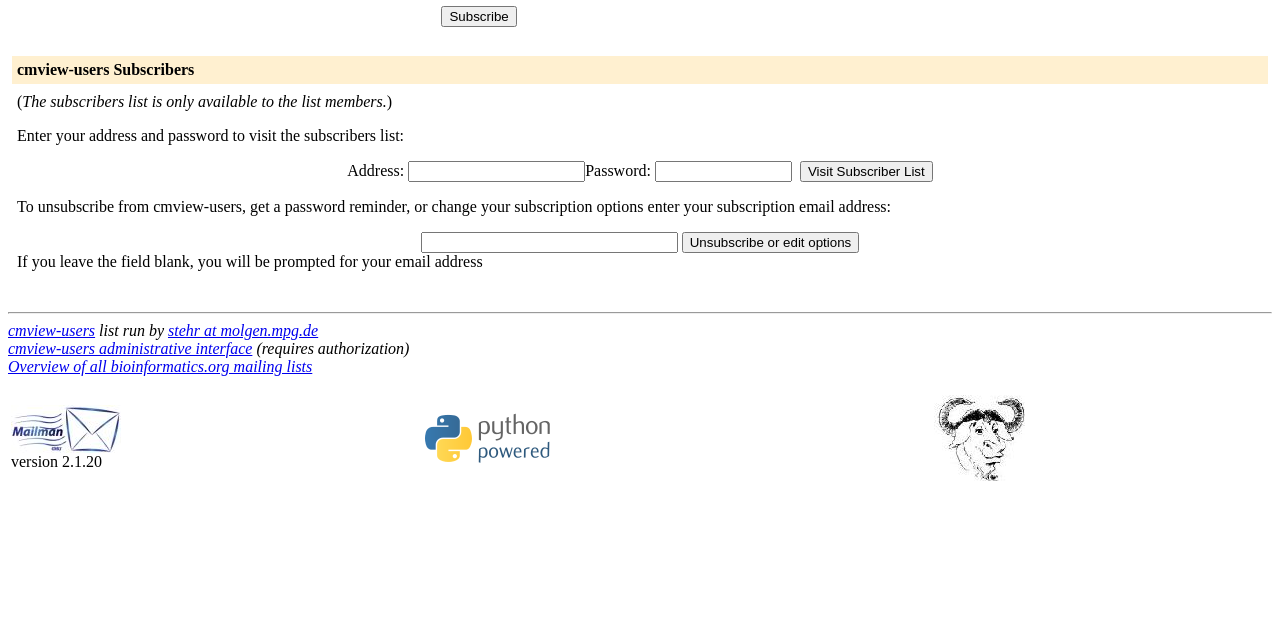From the screenshot, find the bounding box of the UI element matching this description: "parent_node: Address: Password: name="roster-pw"". Supply the bounding box coordinates in the form [left, top, right, bottom], each a float between 0 and 1.

[0.512, 0.252, 0.619, 0.284]